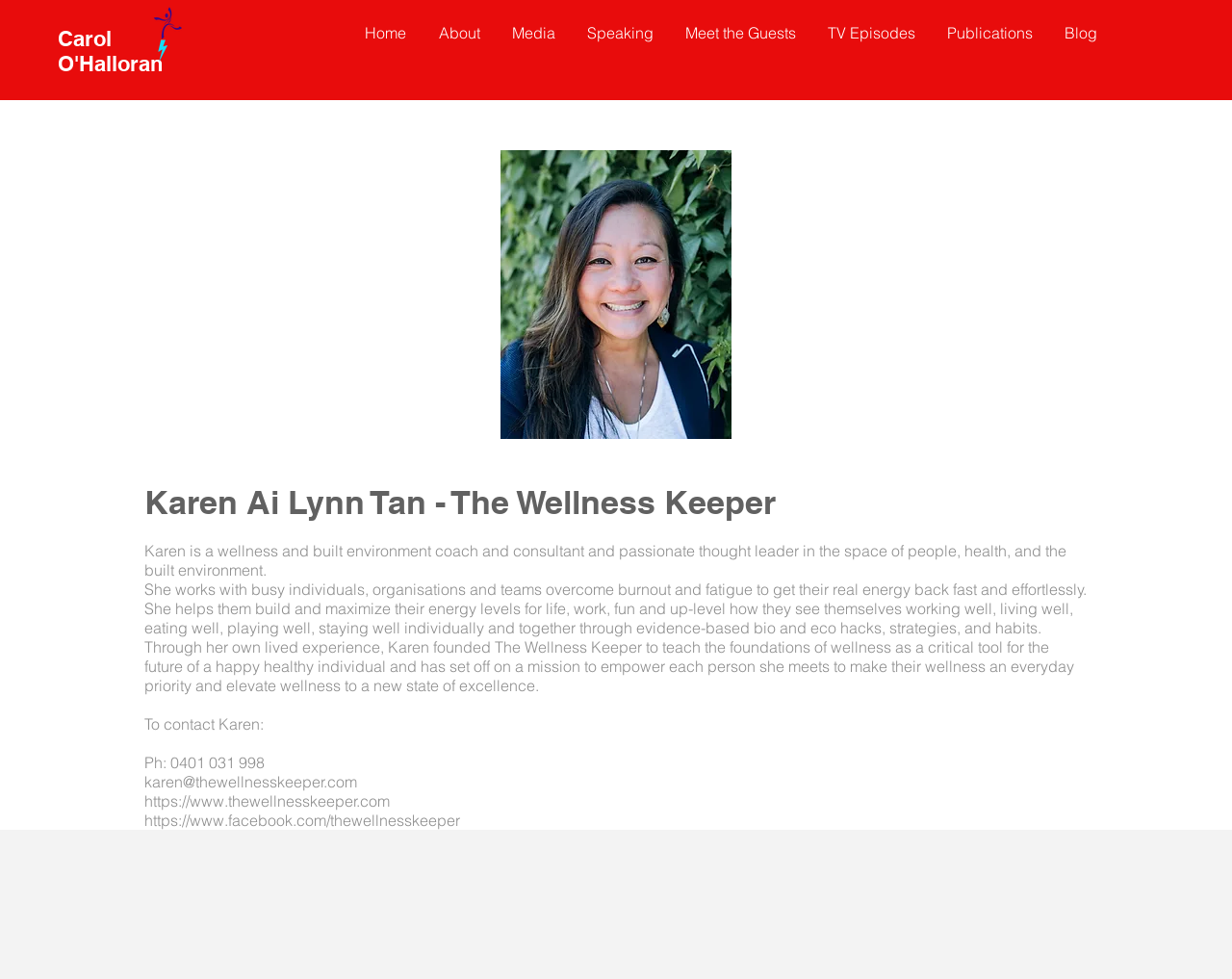Could you provide the bounding box coordinates for the portion of the screen to click to complete this instruction: "Check Karen's Facebook page"?

[0.117, 0.828, 0.373, 0.848]